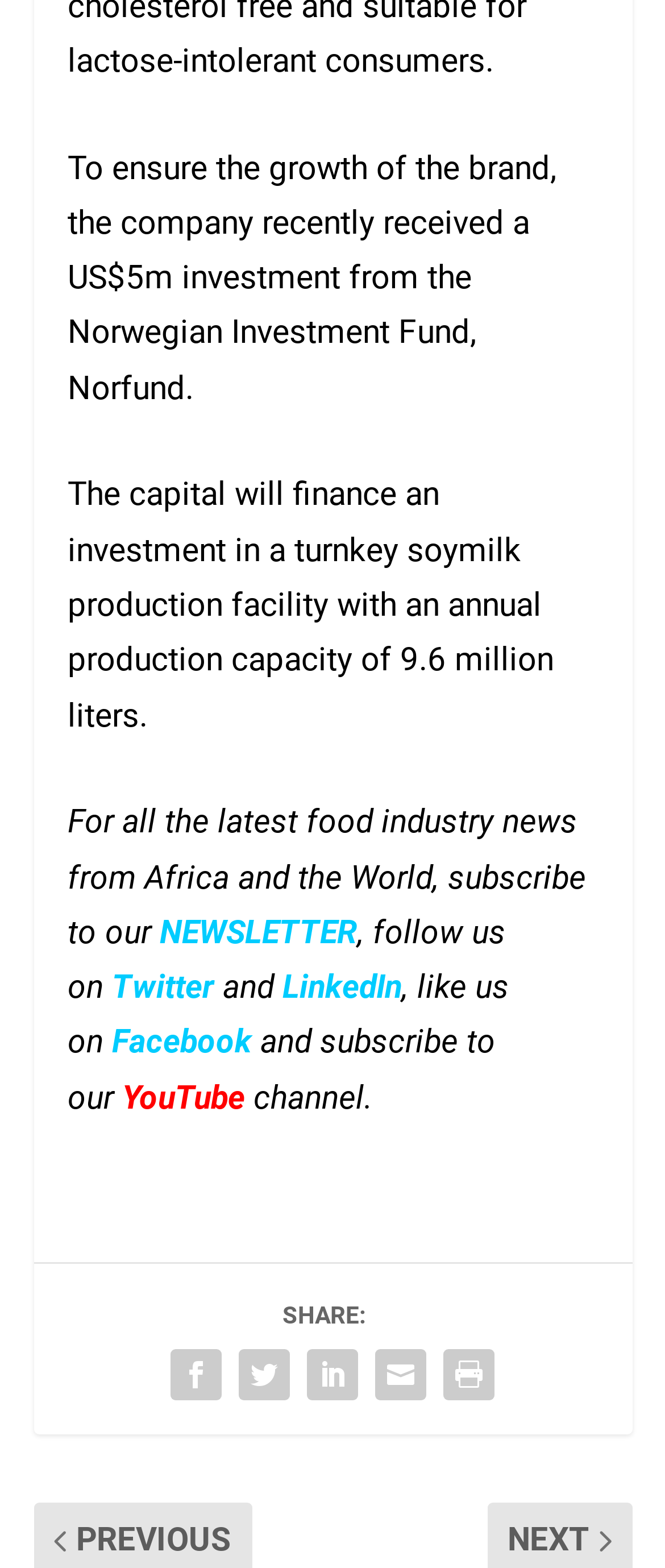What is the name of the investment fund mentioned?
Using the image provided, answer with just one word or phrase.

Norfund